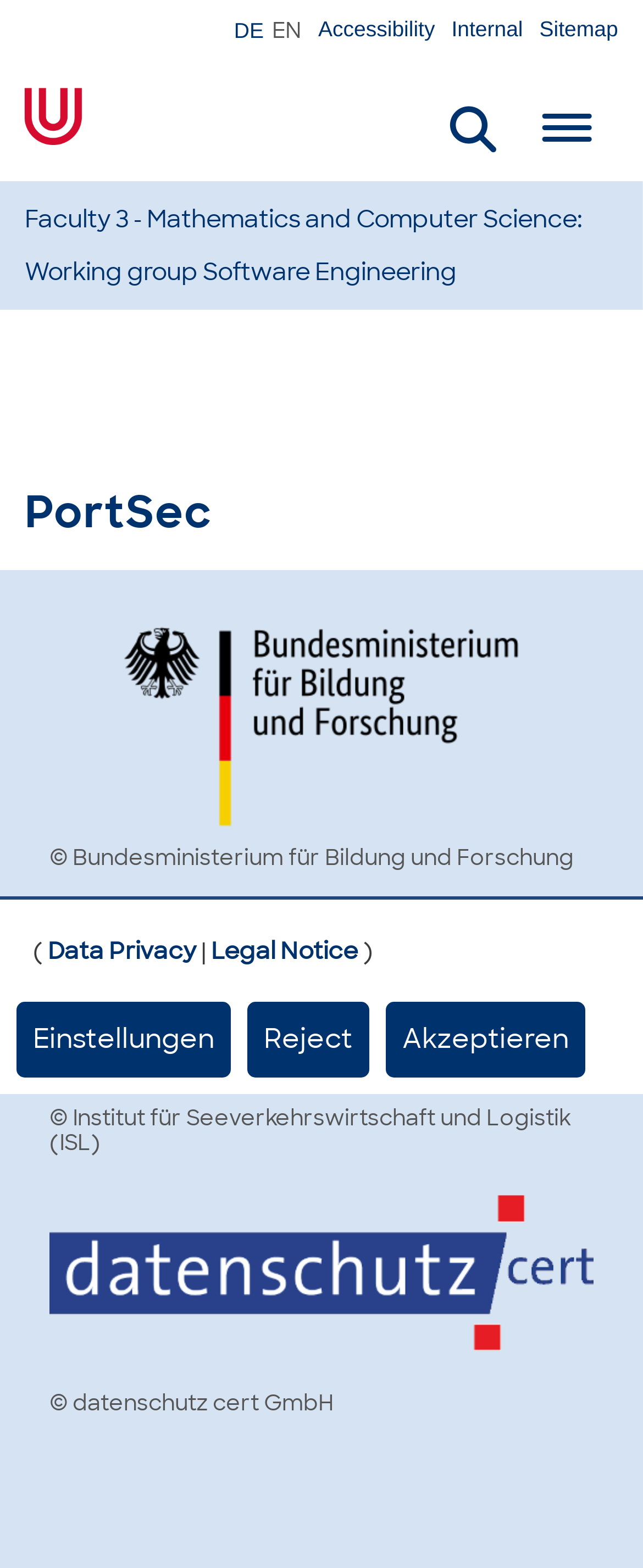What is the name of the faculty mentioned on the webpage? Please answer the question using a single word or phrase based on the image.

Faculty 3 - Mathematics and Computer Science